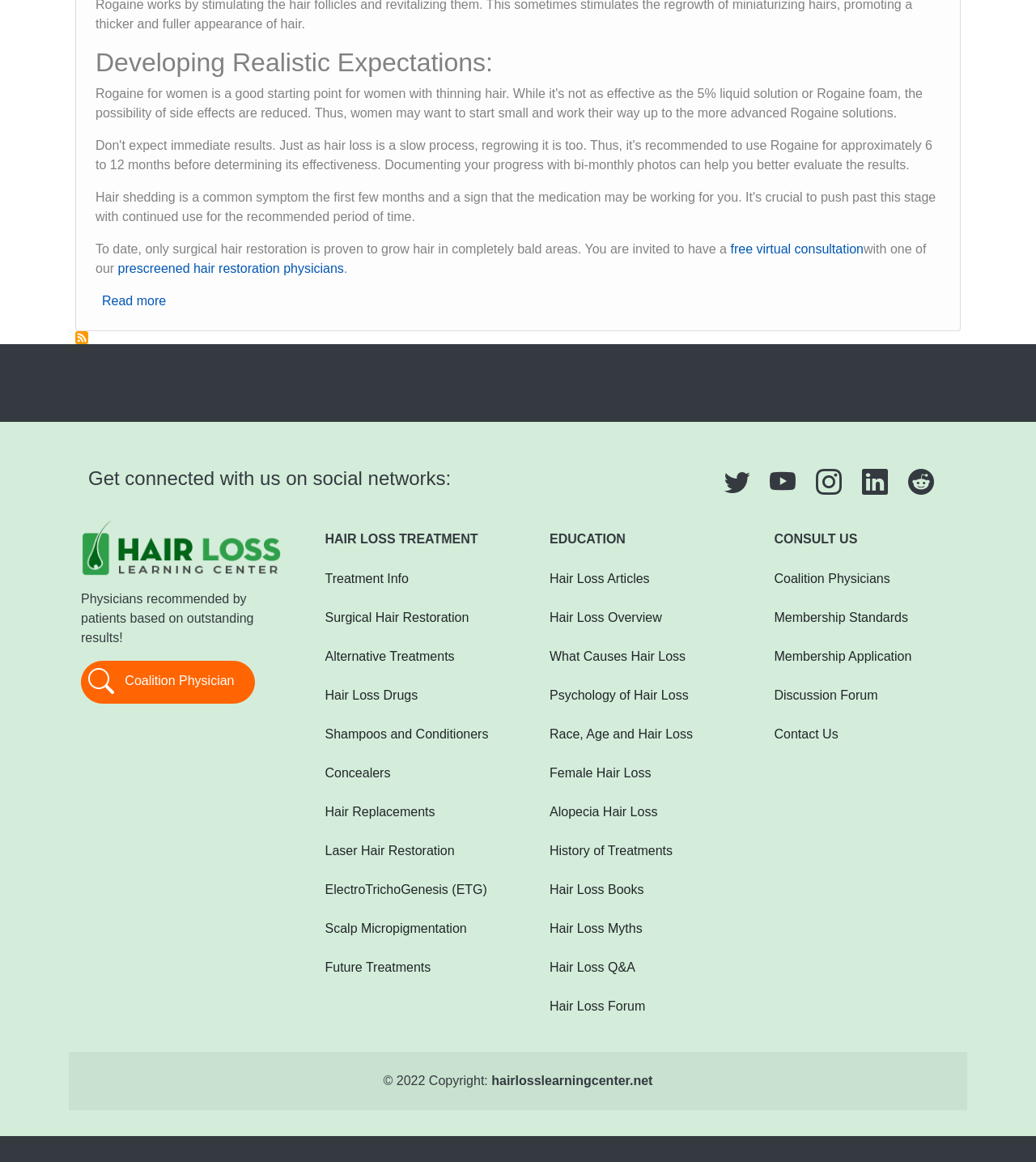How can I get connected with the website on social networks?
Look at the image and respond with a one-word or short phrase answer.

Through links